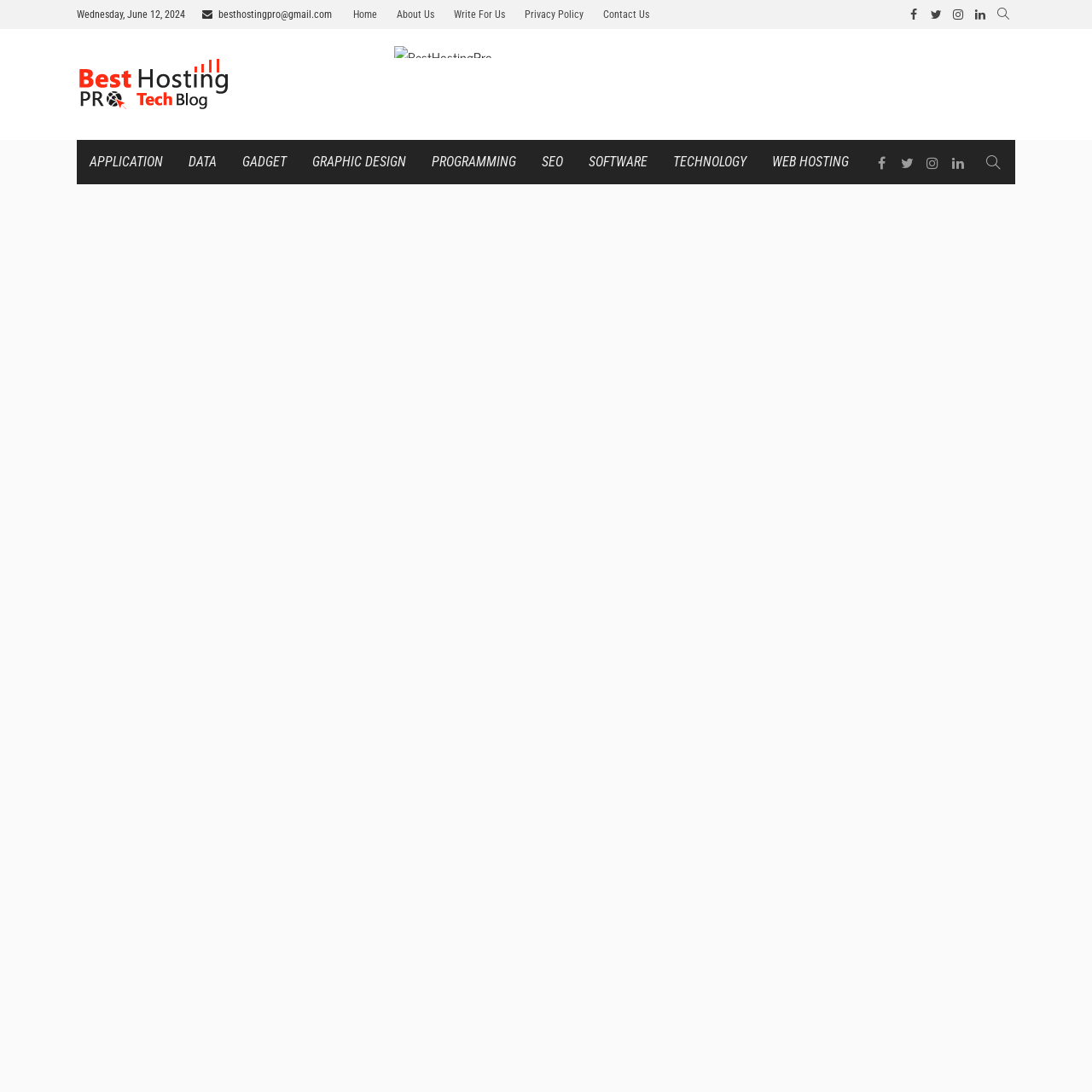Kindly determine the bounding box coordinates for the area that needs to be clicked to execute this instruction: "go to home page".

[0.316, 0.0, 0.353, 0.027]